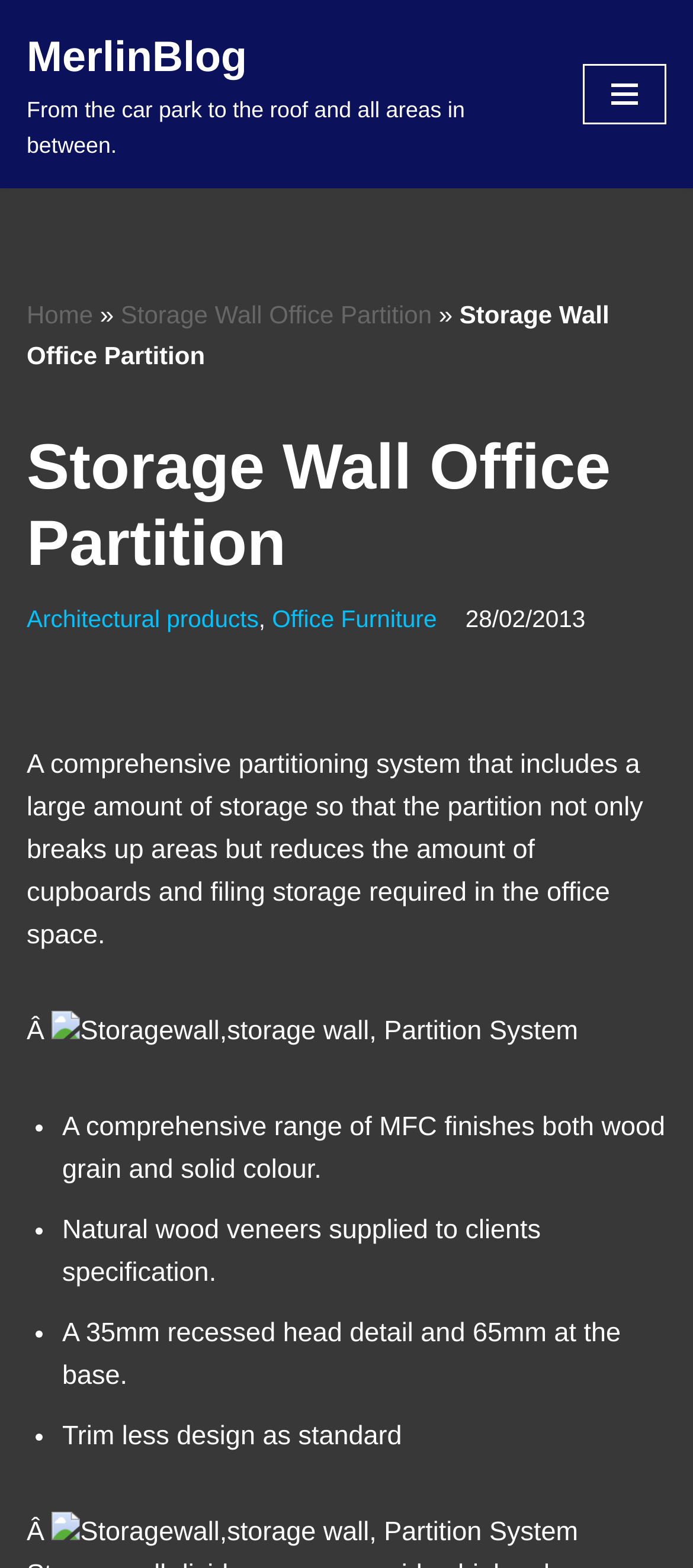What type of finishes are available for the partition system?
Give a one-word or short-phrase answer derived from the screenshot.

MFC finishes